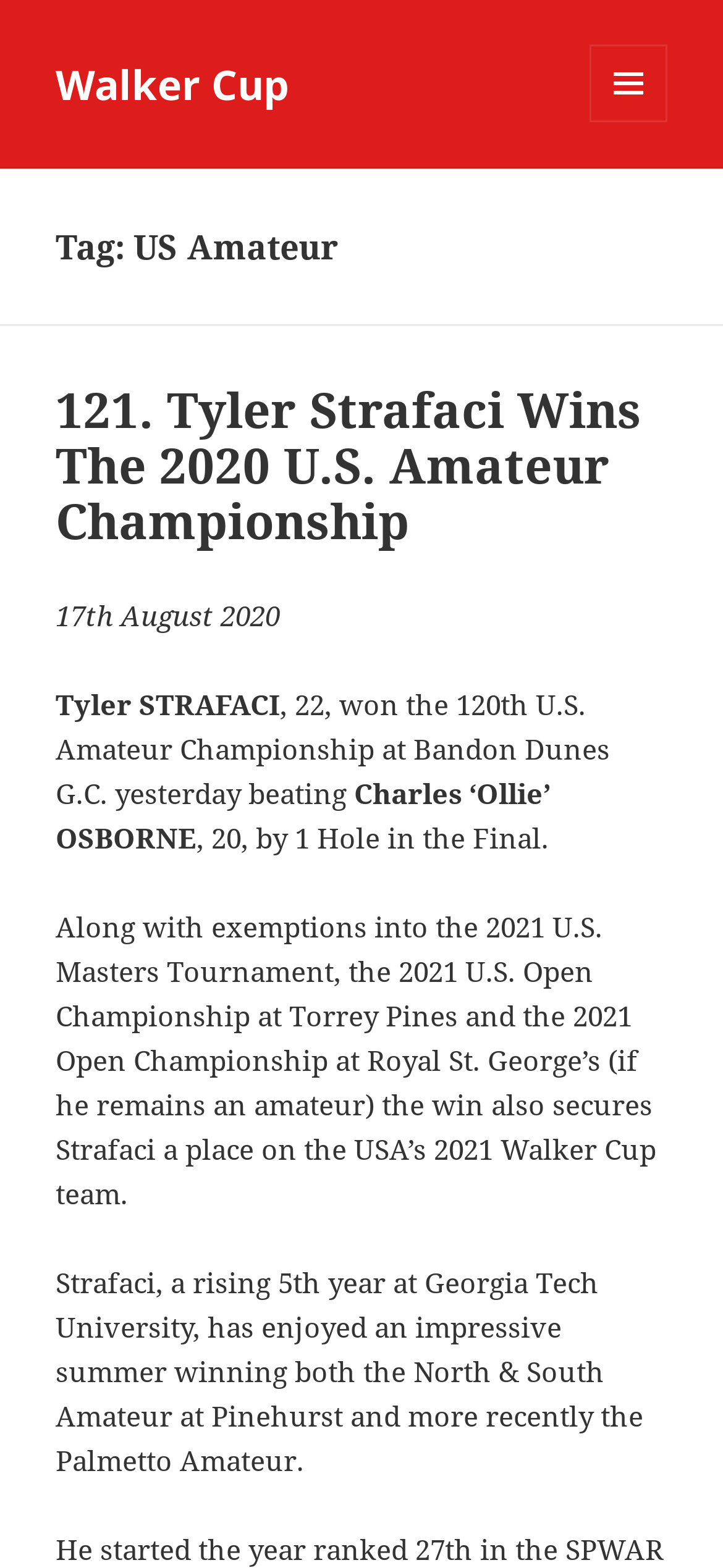Using the webpage screenshot, locate the HTML element that fits the following description and provide its bounding box: "more".

None